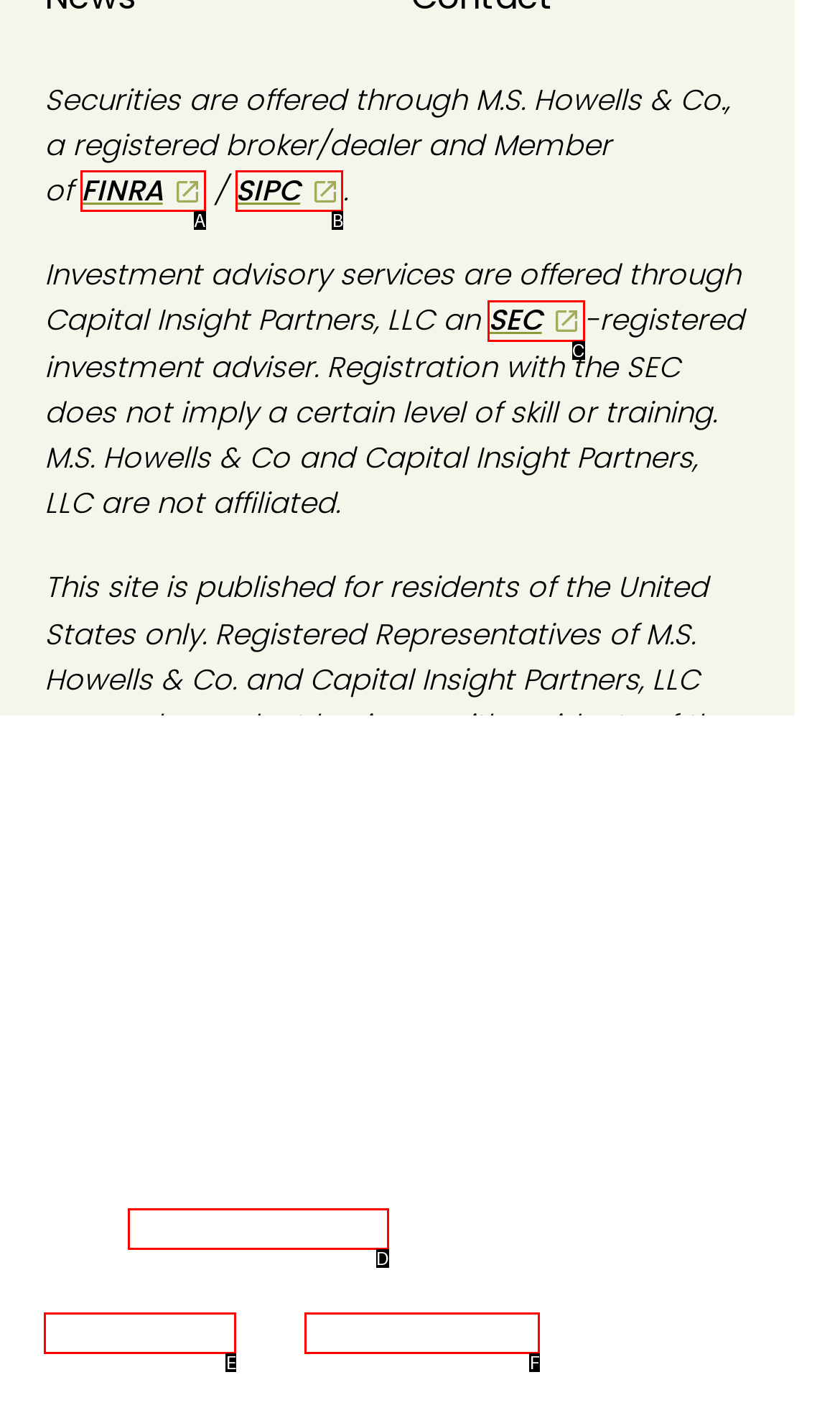Tell me which one HTML element best matches the description: ADV Disclosures
Answer with the option's letter from the given choices directly.

F